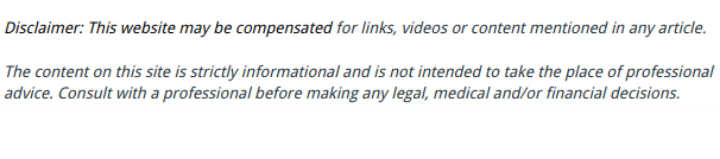What is the nature of the content on the website?
Answer with a single word or phrase by referring to the visual content.

Informational